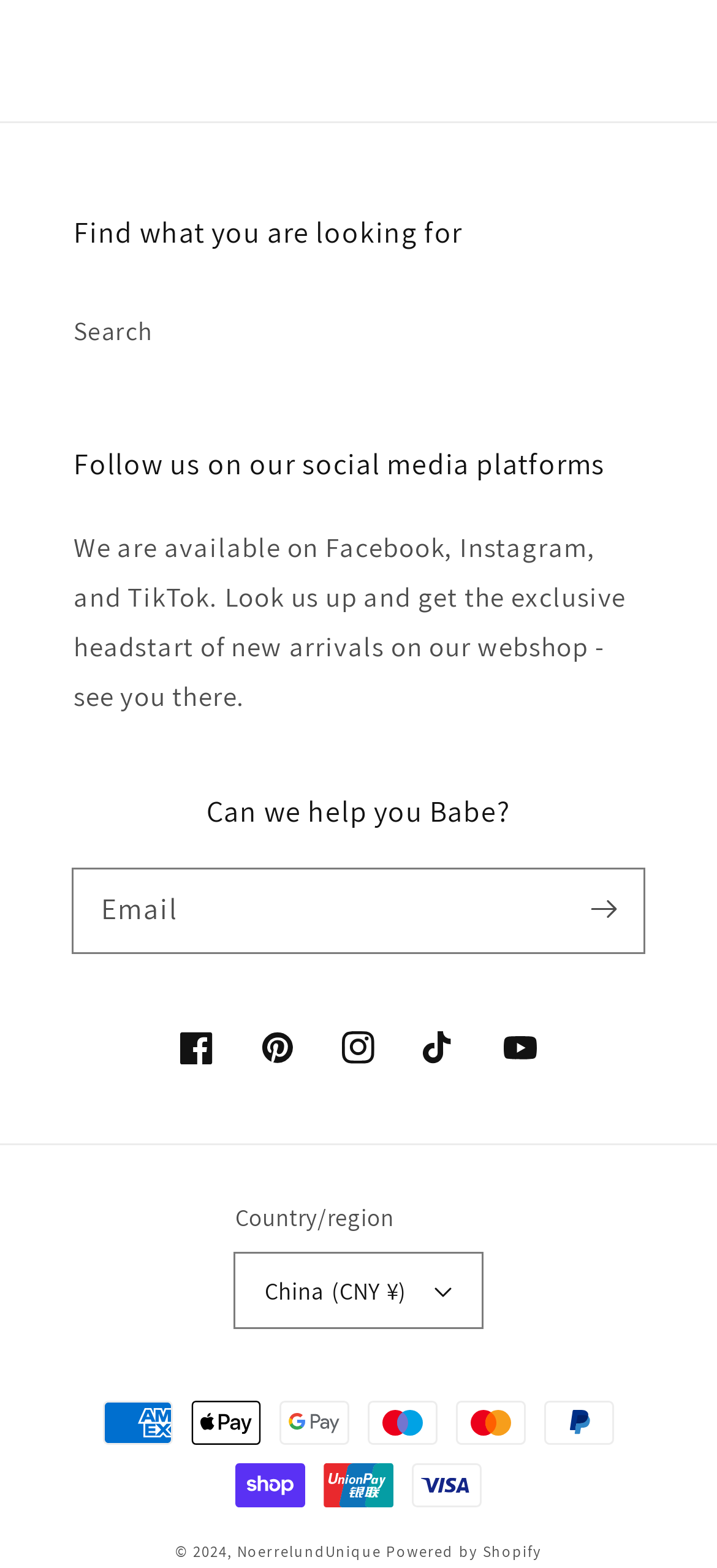Determine the bounding box coordinates of the clickable element to complete this instruction: "Search for something". Provide the coordinates in the format of four float numbers between 0 and 1, [left, top, right, bottom].

[0.103, 0.185, 0.897, 0.238]